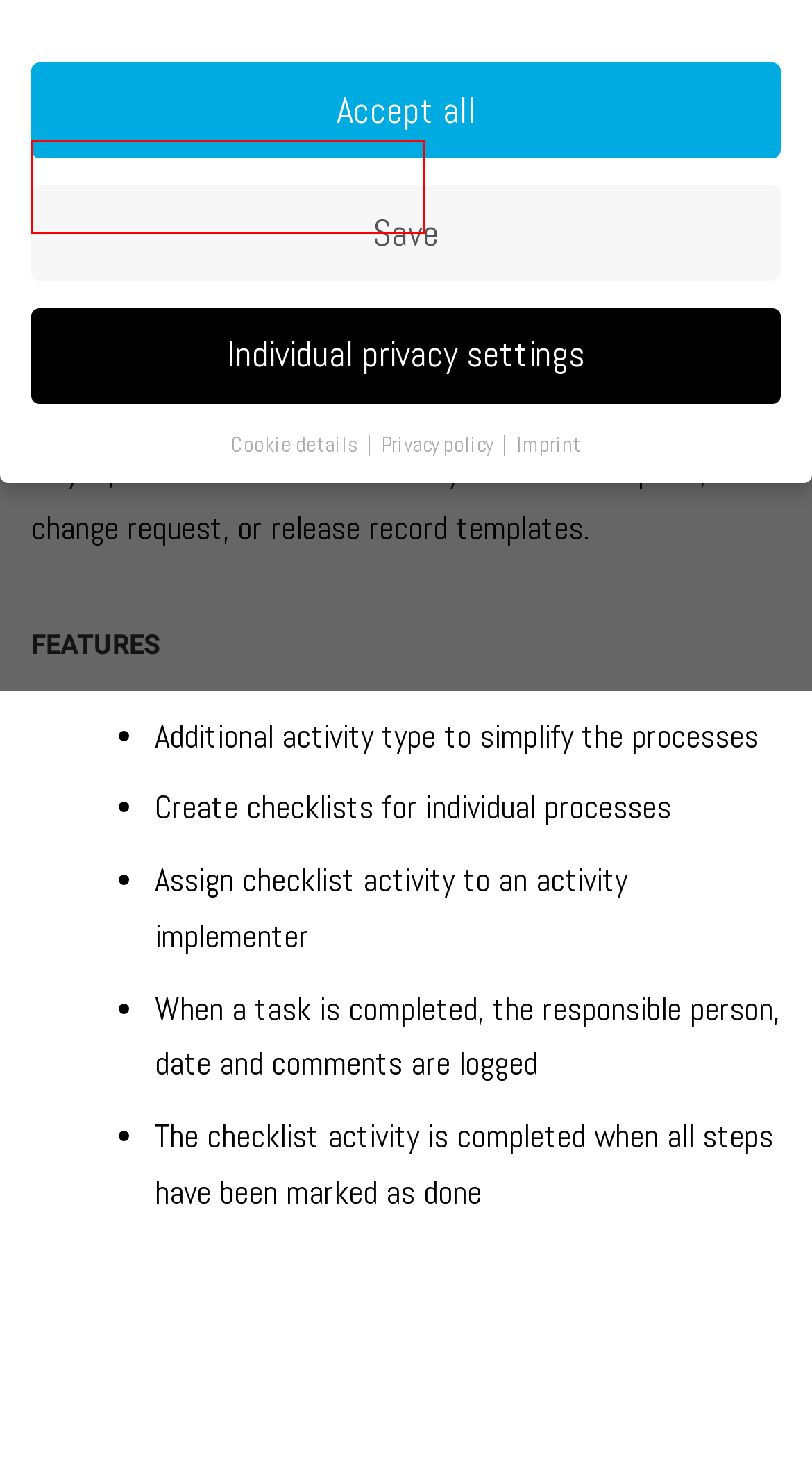Review the screenshot of a webpage which includes a red bounding box around an element. Select the description that best fits the new webpage once the element in the bounding box is clicked. Here are the candidates:
A. System Center Service Manager Portal from Operaio – Operaio
B. PowerShell Activity – Operaio
C. References – Operaio
D. ITIL Consulting | Microsoft ITIL – Operaio
E. Contact | Microsoft Service Management – Operaio
F. Imprint – Operaio
G. Careers – Operaio
H. System Center Service Manager (SCSM) – Operaio

D